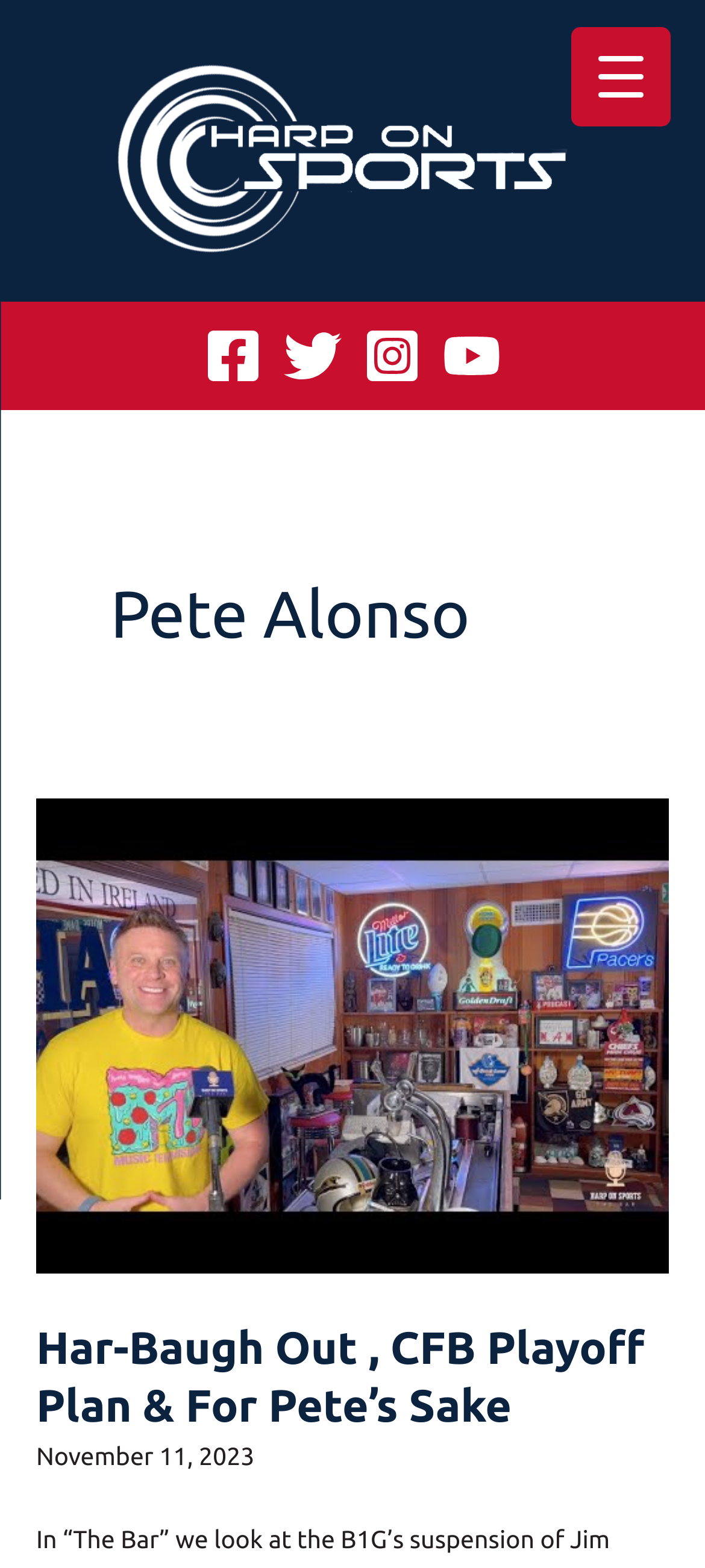Determine the coordinates of the bounding box that should be clicked to complete the instruction: "View Pete Alonso's profile". The coordinates should be represented by four float numbers between 0 and 1: [left, top, right, bottom].

[0.156, 0.362, 0.844, 0.421]